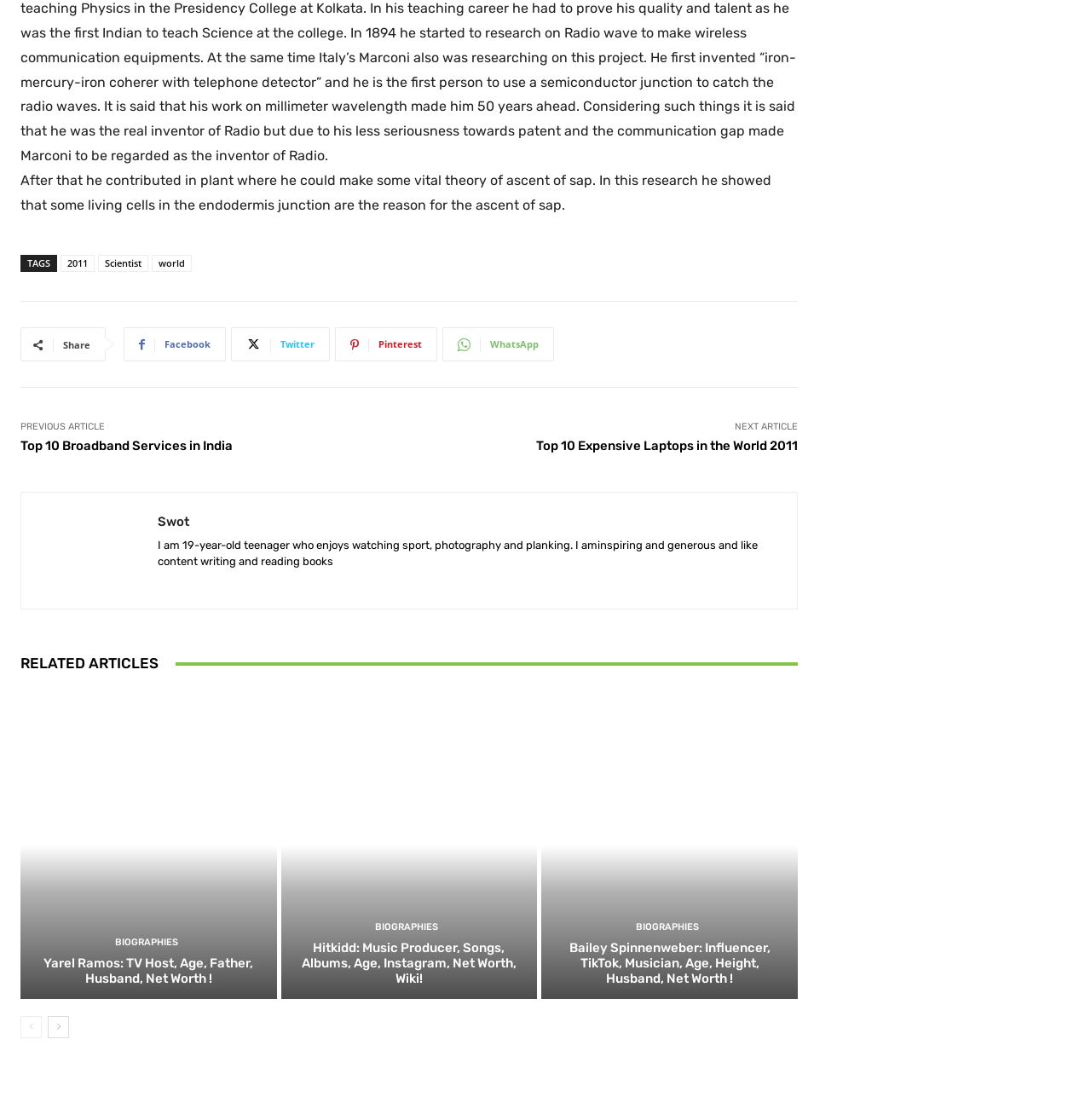Locate the bounding box coordinates of the element that should be clicked to execute the following instruction: "Go to the next page".

[0.044, 0.907, 0.063, 0.927]